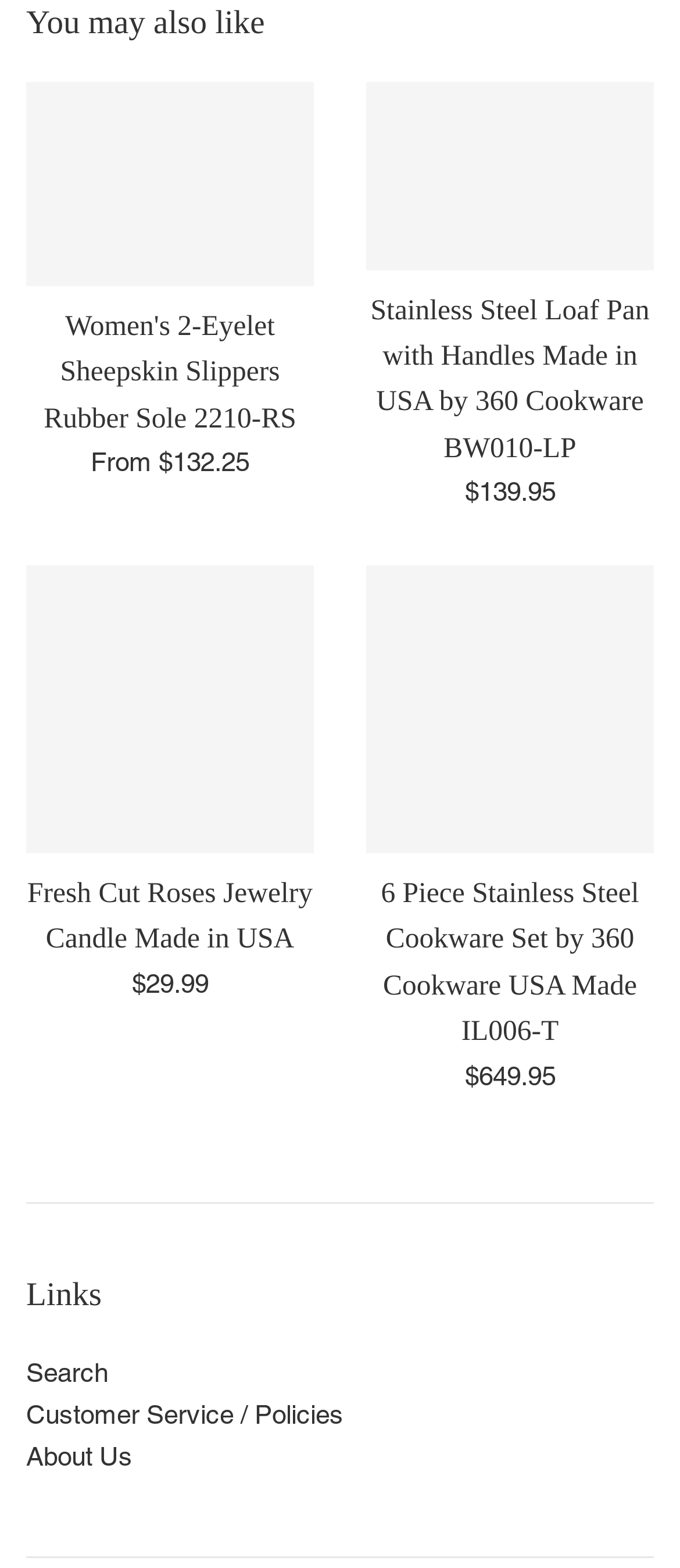Determine the bounding box coordinates of the region that needs to be clicked to achieve the task: "Explore Fresh Cut Roses Jewelry Candle Made in USA product".

[0.038, 0.361, 0.462, 0.544]